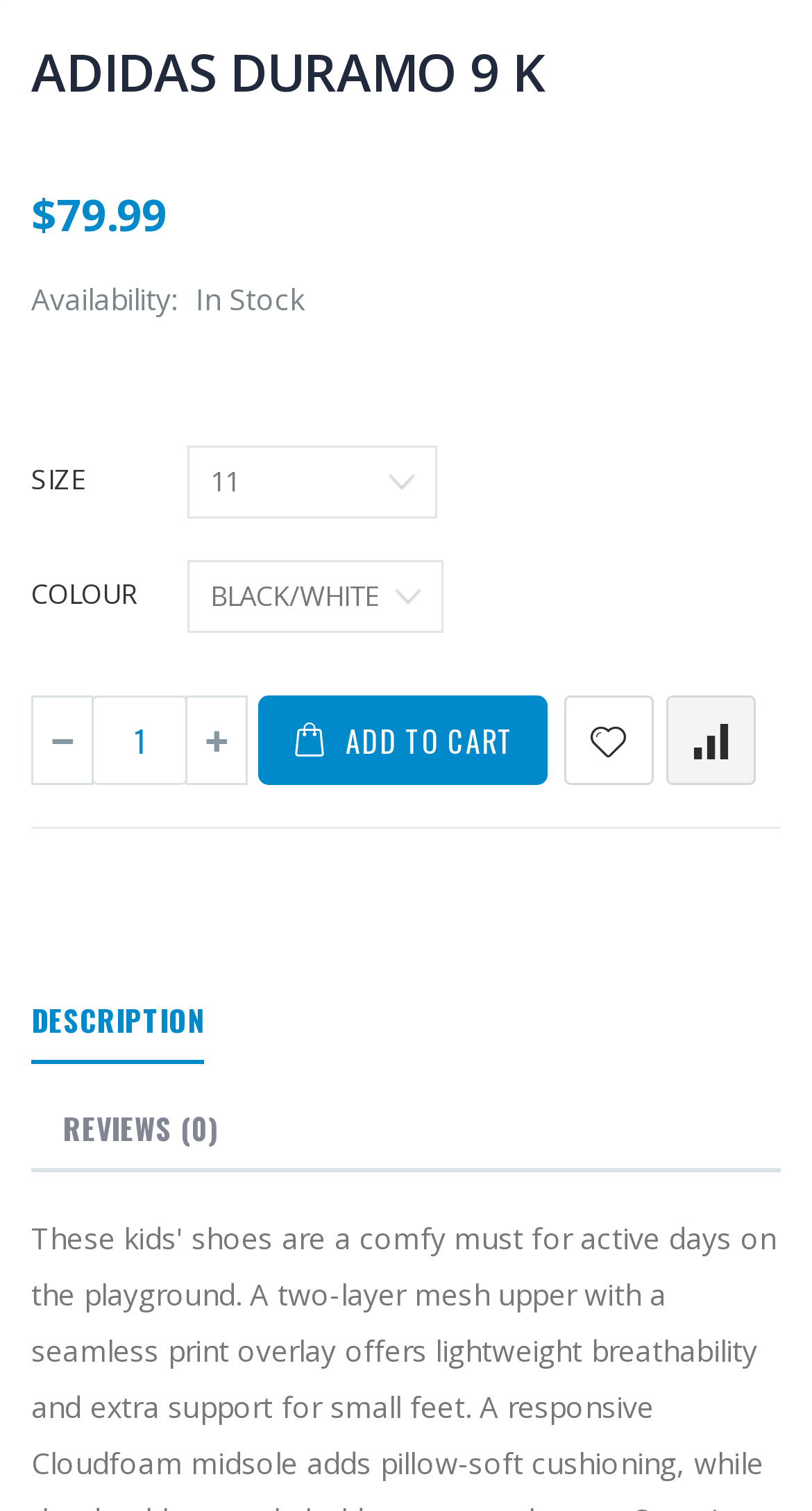Locate the bounding box coordinates of the area where you should click to accomplish the instruction: "Write a review".

[0.113, 0.46, 0.231, 0.519]